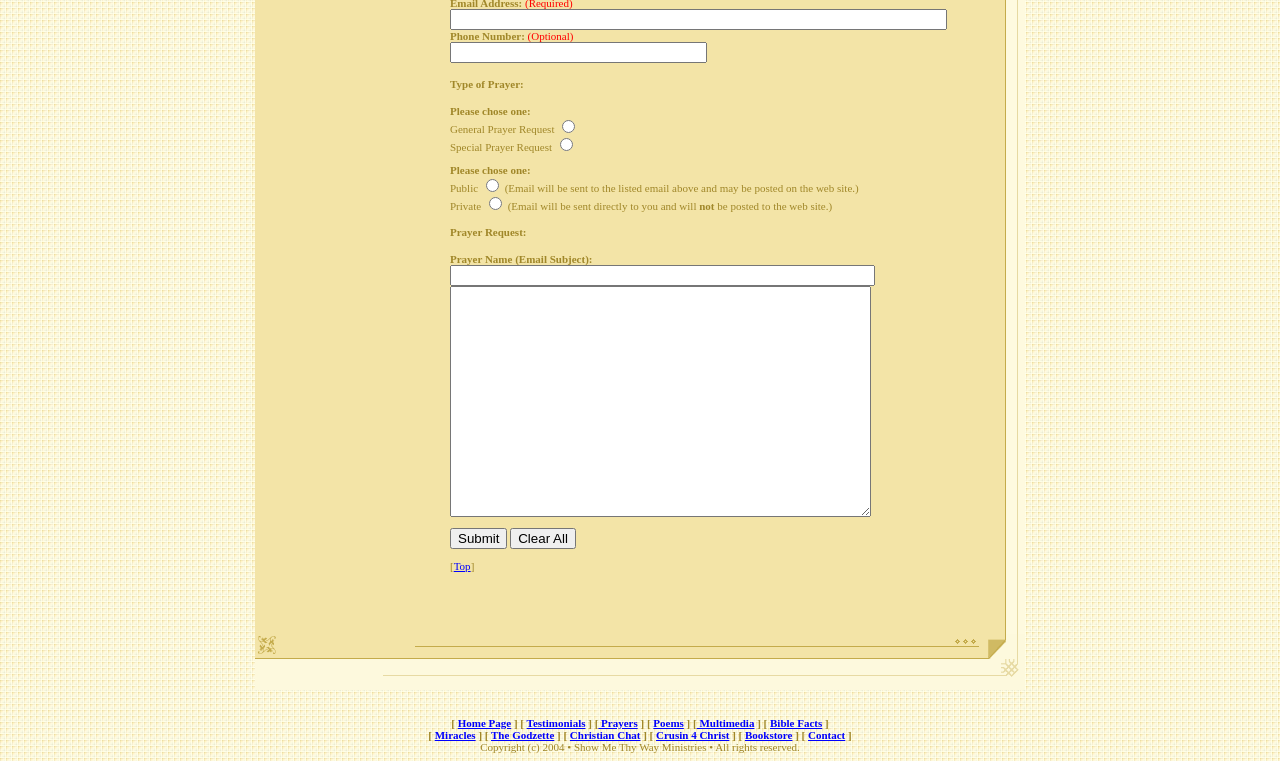Specify the bounding box coordinates (top-left x, top-left y, bottom-right x, bottom-right y) of the UI element in the screenshot that matches this description: Home Page

[0.358, 0.942, 0.399, 0.958]